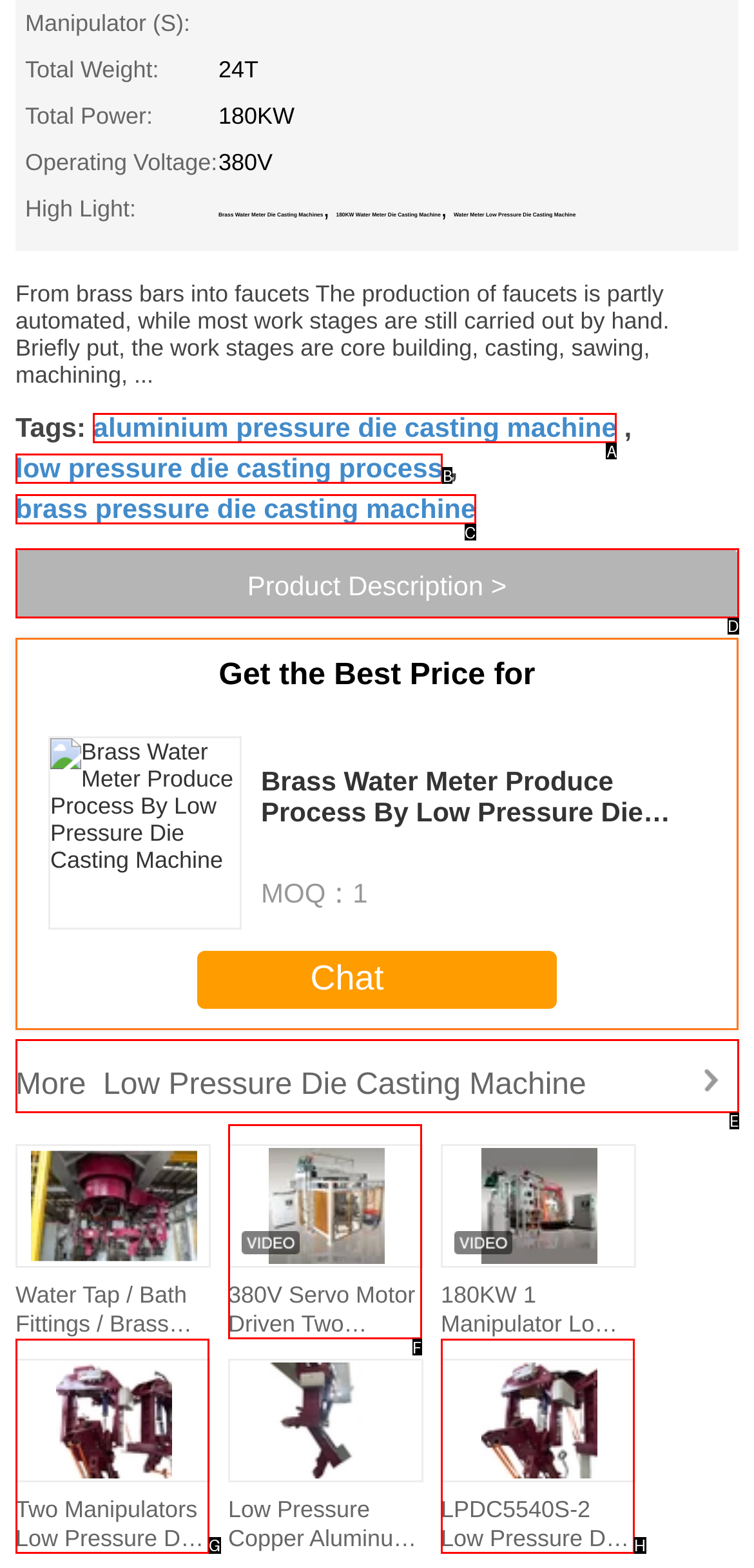Select the letter of the UI element you need to click on to fulfill this task: Watch the video of 380V servo motor driven two manipulators LPDC machine. Write down the letter only.

F